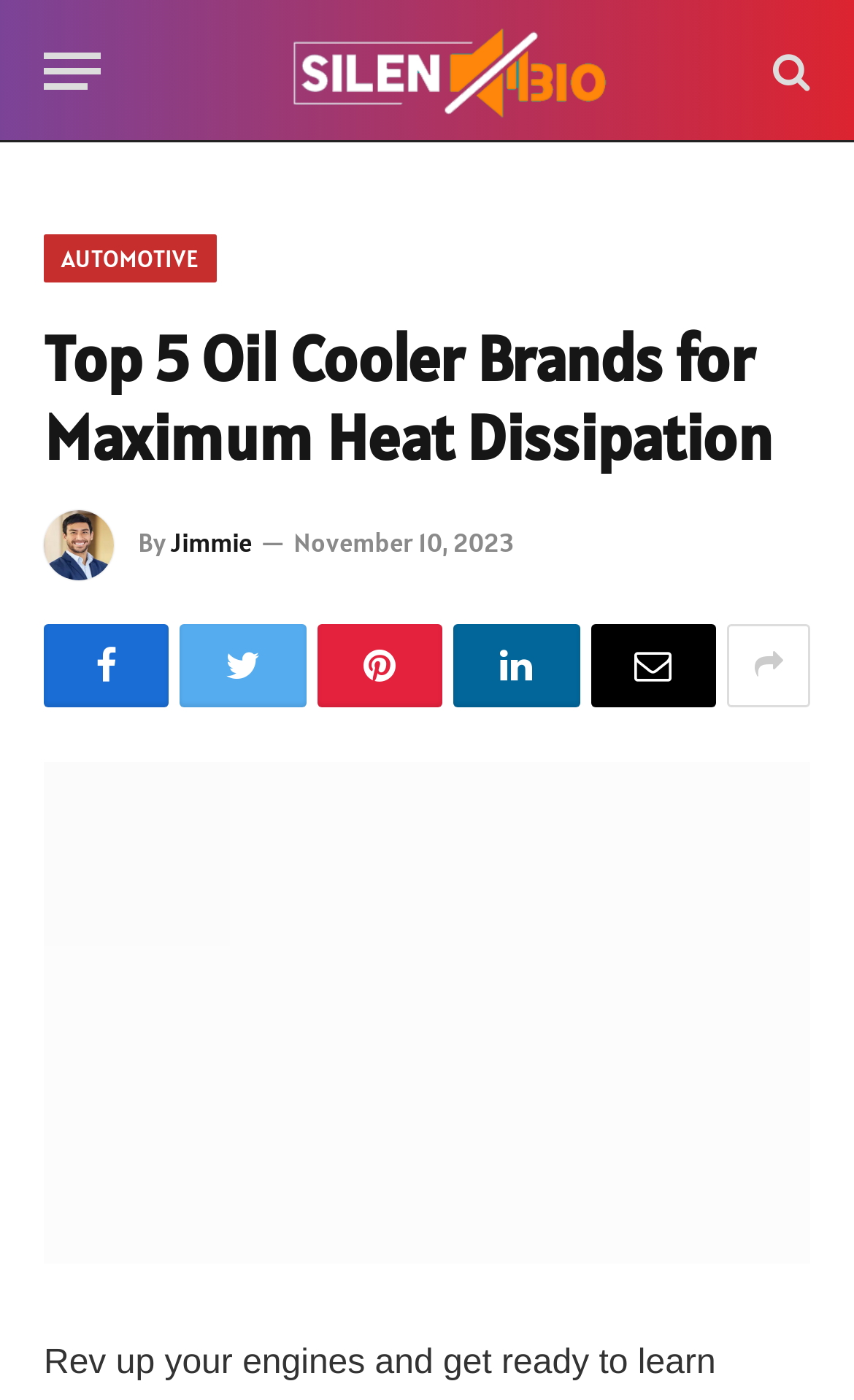Elaborate on the information and visuals displayed on the webpage.

The webpage is about the top 5 oil cooler brands for maximum heat dissipation. At the top left, there is a button labeled "Menu". Next to it, there is a link to "SilentBio" accompanied by an image of the same name. On the top right, there is a link with an icon. Below the top section, there is a heading that reads "Top 5 Oil Cooler Brands for Maximum Heat Dissipation" spanning almost the entire width of the page.

Under the heading, there is a section with the author's name "Jimmie" and a timestamp "November 10, 2023". Below this section, there are seven social media links, each represented by an icon, aligned horizontally across the page.

At the bottom of the page, there is a large image that takes up almost the entire width of the page. The image is labeled "372787f8 95cc 41c0 b0c4 d959a0b35b29".